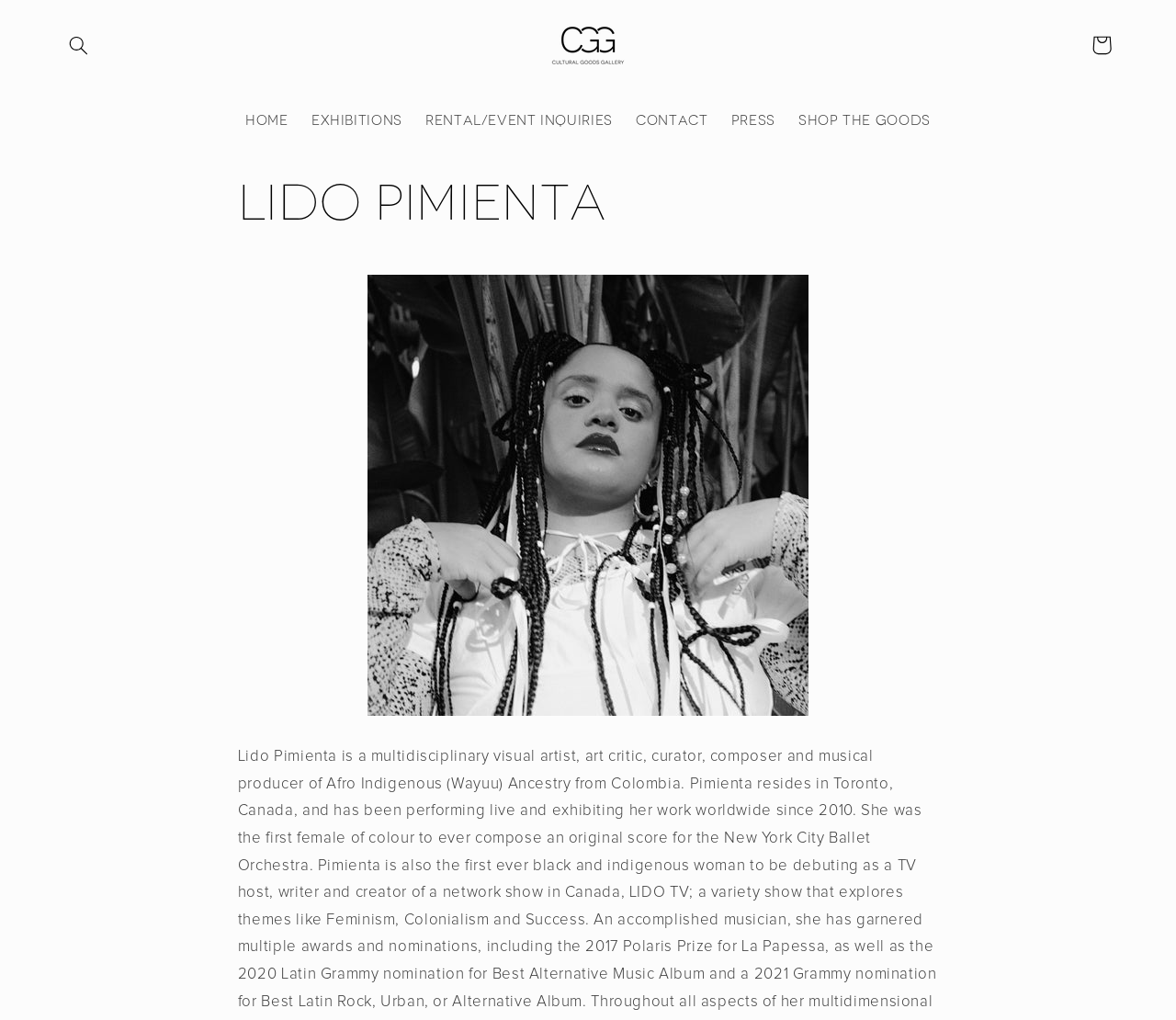Please identify the bounding box coordinates of the element's region that I should click in order to complete the following instruction: "Go to home page". The bounding box coordinates consist of four float numbers between 0 and 1, i.e., [left, top, right, bottom].

[0.199, 0.099, 0.255, 0.139]